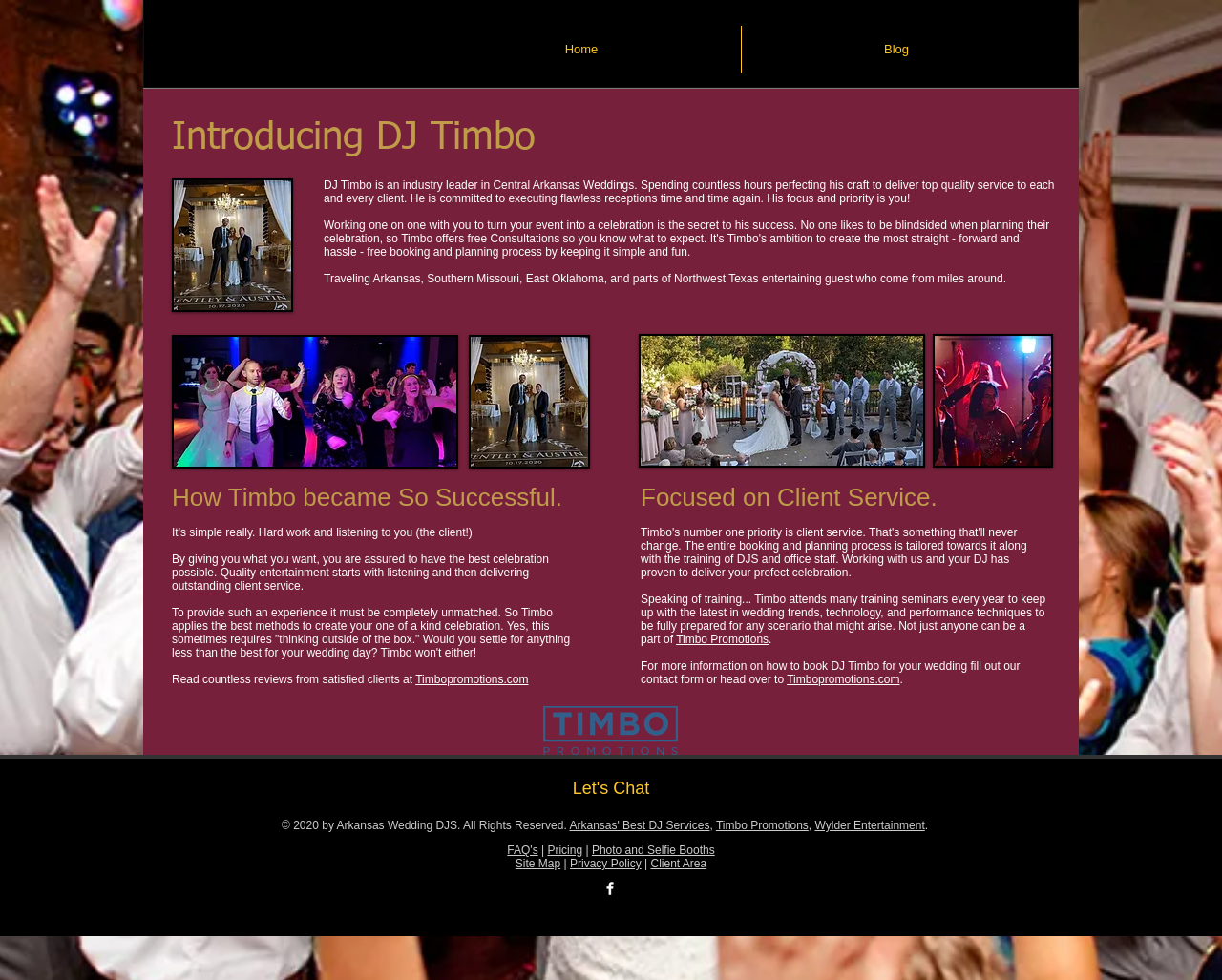Kindly provide the bounding box coordinates of the section you need to click on to fulfill the given instruction: "Contact DJ Timbo".

[0.644, 0.687, 0.736, 0.7]